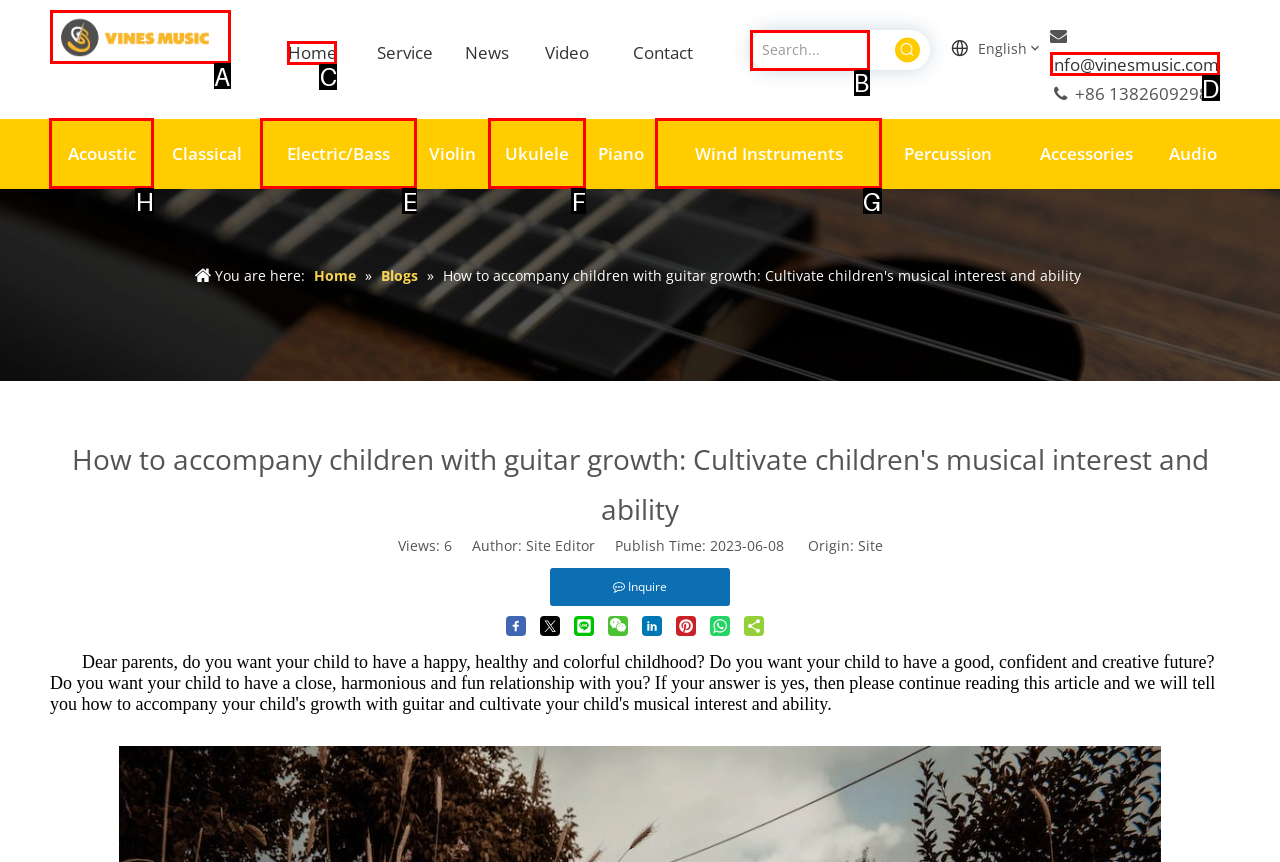Determine the letter of the UI element I should click on to complete the task: View the Acoustic page from the provided choices in the screenshot.

H